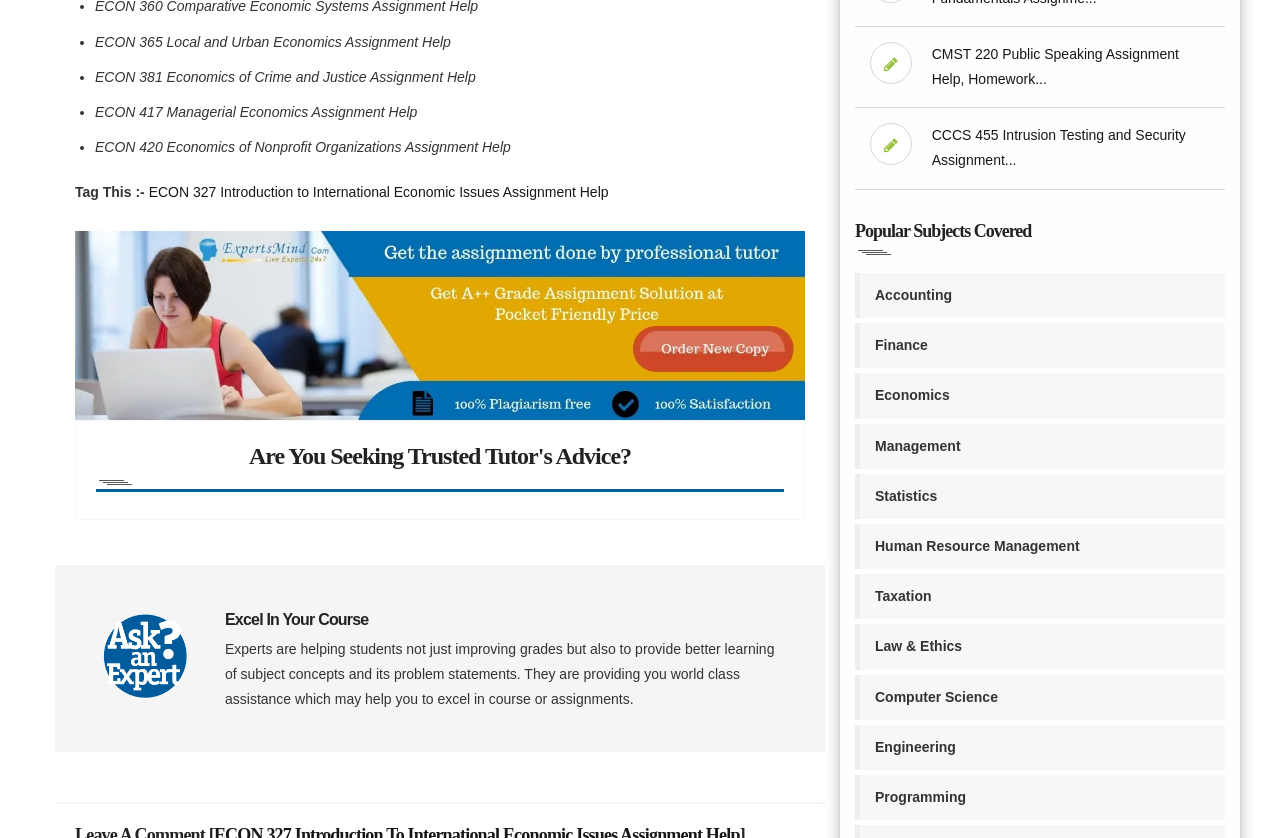What is the purpose of the 'Tag This :-' text?
Kindly give a detailed and elaborate answer to the question.

The purpose of the 'Tag This :-' text is not clear from the webpage. It may be a placeholder or a label for a feature that is not currently implemented. Without more context, it is difficult to determine the purpose of this text.